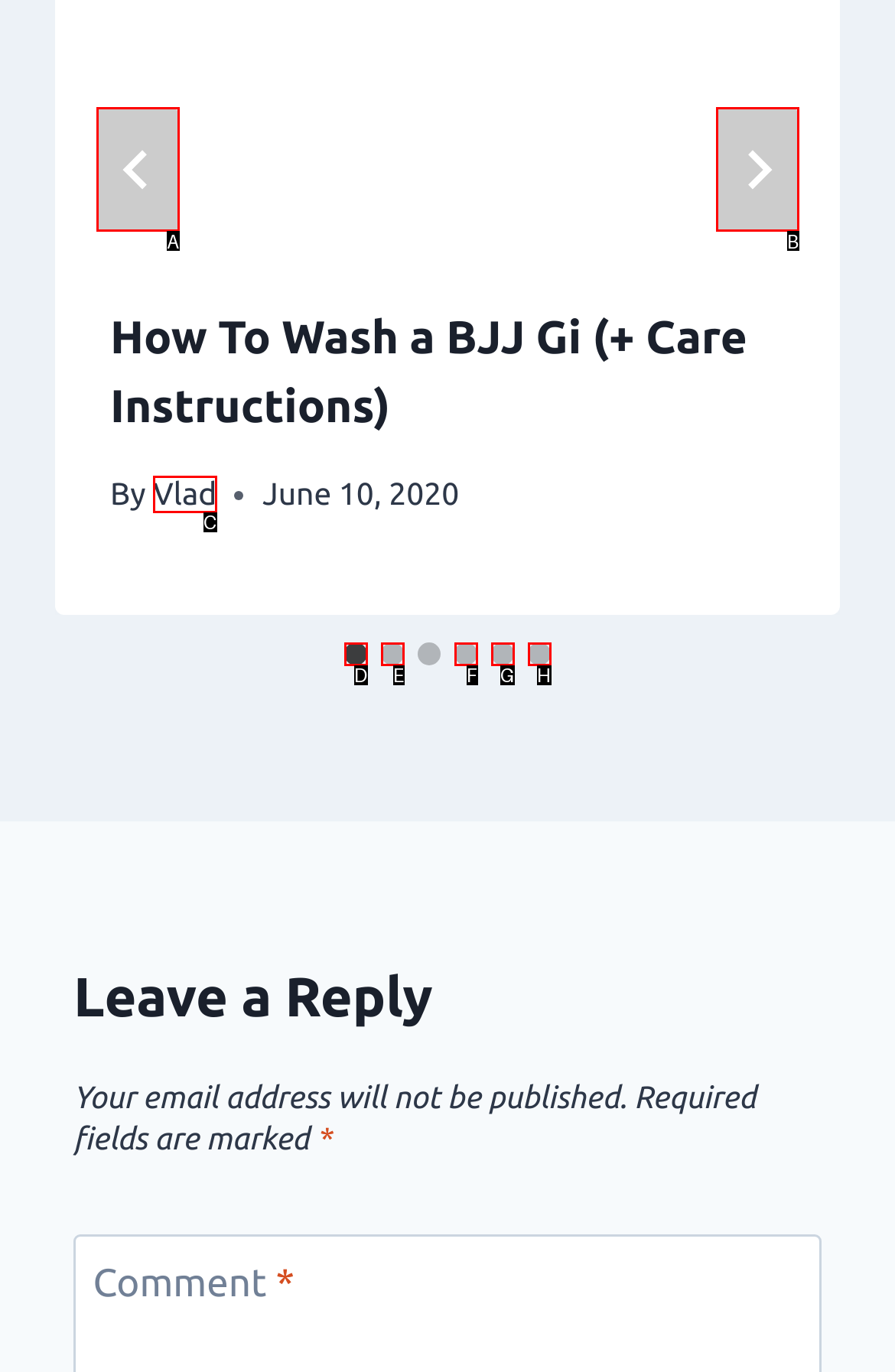Tell me which option best matches the description: aria-label="Go to last slide"
Answer with the option's letter from the given choices directly.

A